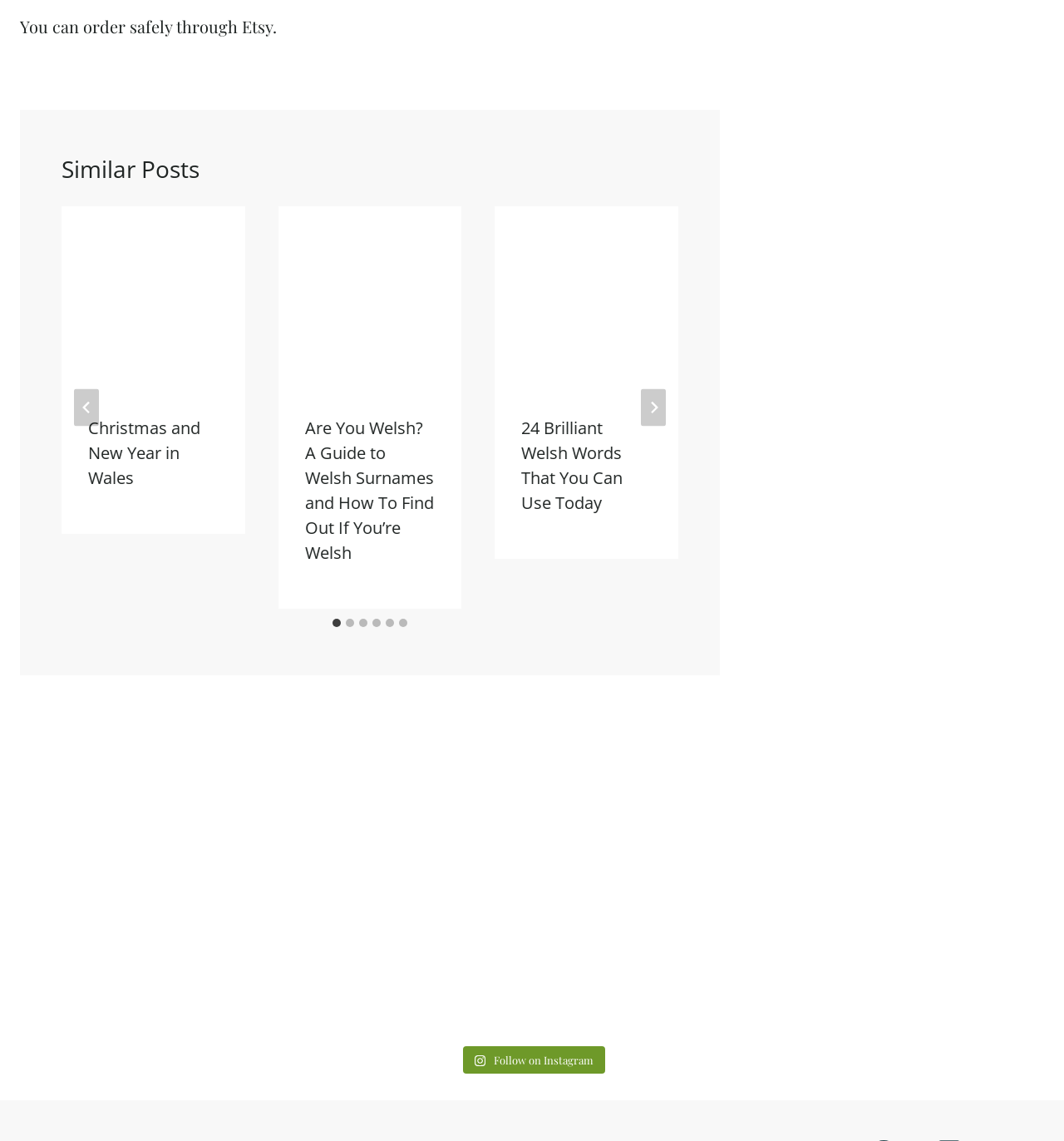Please provide a one-word or short phrase answer to the question:
What is the theme of the social media posts at the bottom of the page?

Travel and art